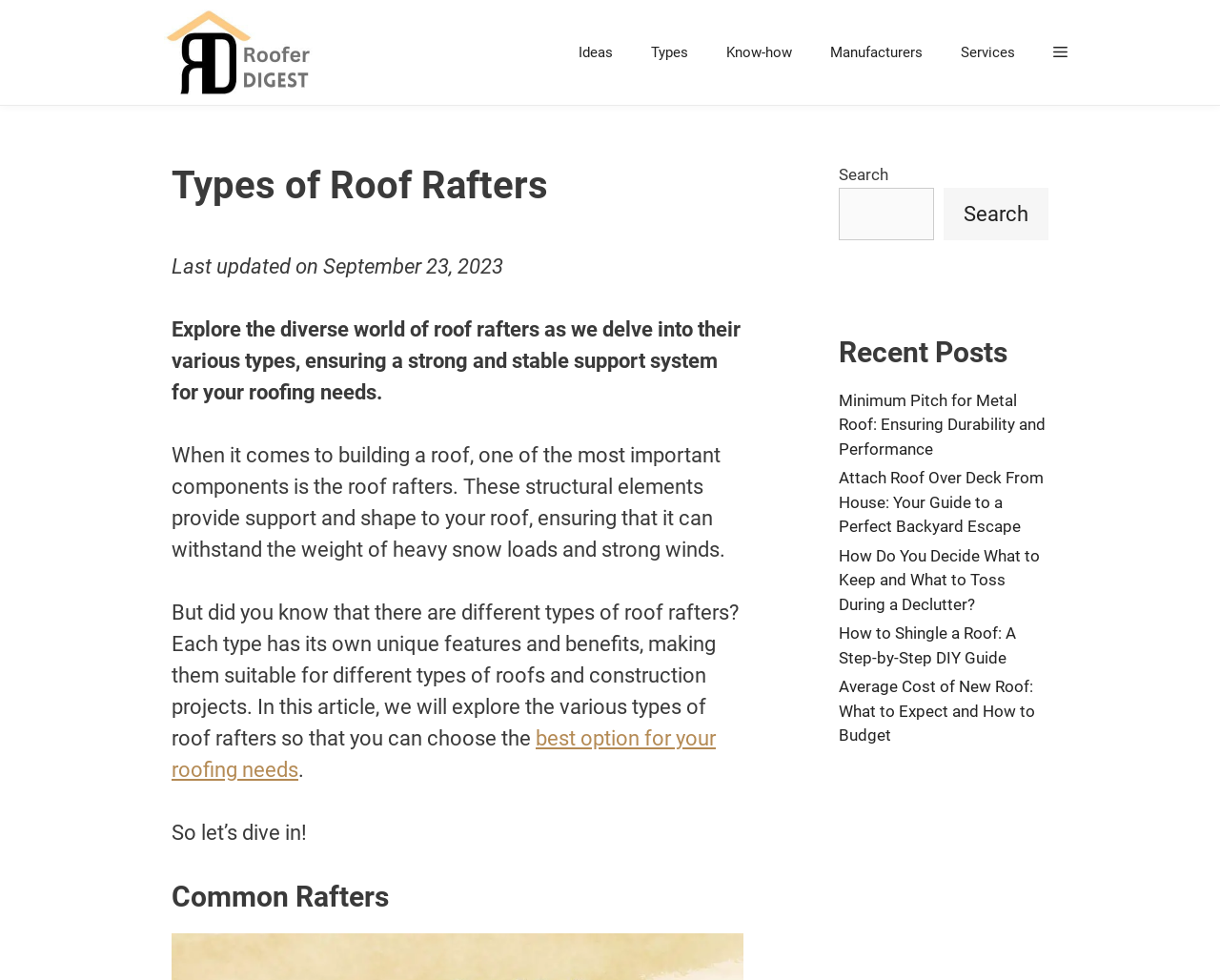Write an extensive caption that covers every aspect of the webpage.

The webpage is about exploring the diverse world of roof rafters, providing information on their various types and ensuring a strong and stable support system for roofing needs. 

At the top of the page, there is a primary navigation section with links to "Roofer Digest", "Ideas", "Types", "Know-how", "Manufacturers", and "Services". 

Below the navigation section, there is a header with the title "Types of Roof Rafters" and a button. 

On the left side of the page, there is a main content section that starts with a brief introduction to roof rafters, explaining their importance in building a roof. The text then delves into the different types of roof rafters, highlighting their unique features and benefits. 

The main content section is divided into subsections, with headings such as "Common Rafters". 

On the right side of the page, there are three complementary sections. The first section contains a search bar with a "Search" button. The second section displays recent posts with links to articles such as "Minimum Pitch for Metal Roof: Ensuring Durability and Performance" and "How to Shingle a Roof: A Step-by-Step DIY Guide". The third section appears to be empty.